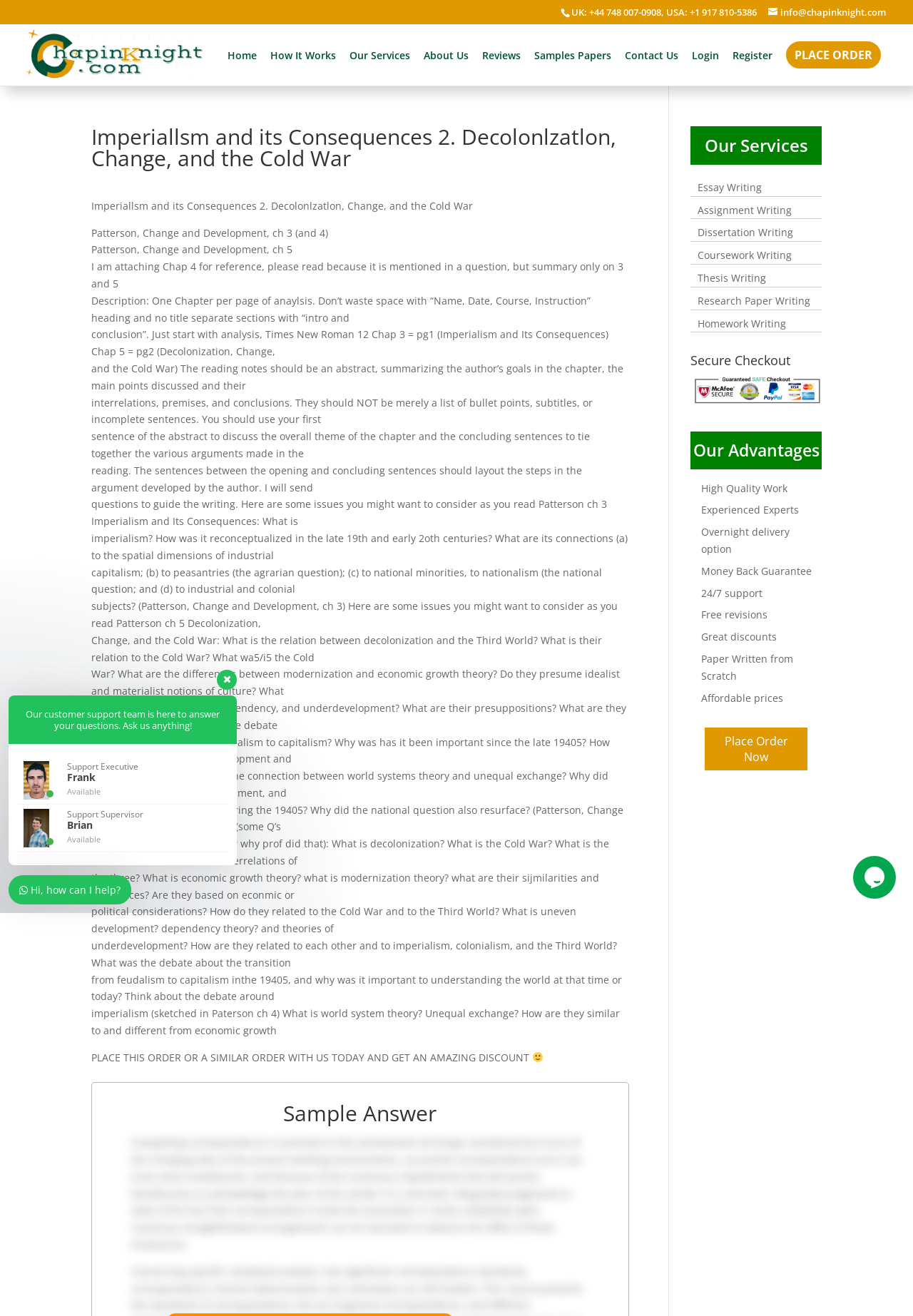Respond concisely with one word or phrase to the following query:
How many links are there in the top navigation bar?

9